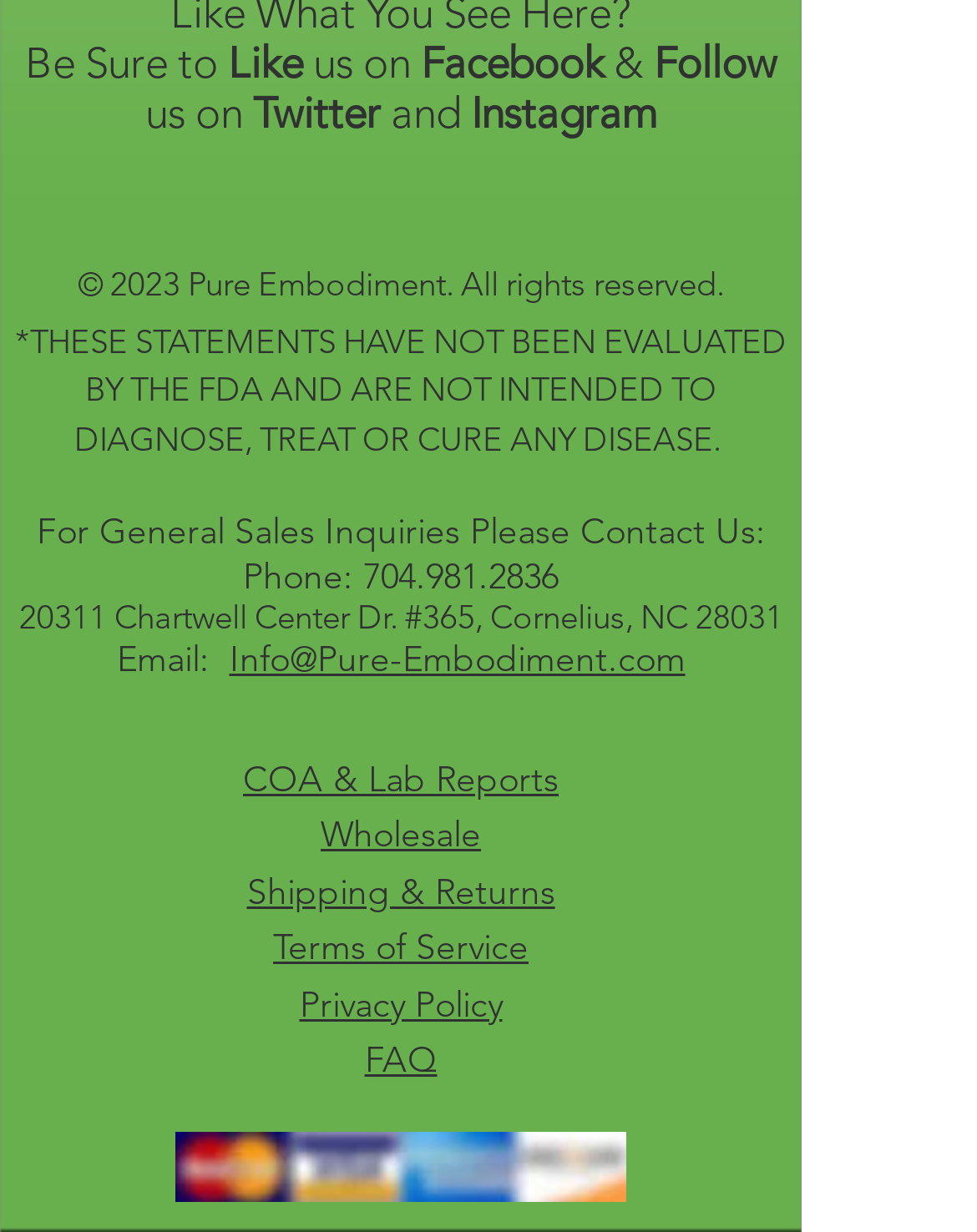Locate the bounding box coordinates of the element I should click to achieve the following instruction: "Contact us by phone".

[0.372, 0.449, 0.572, 0.486]